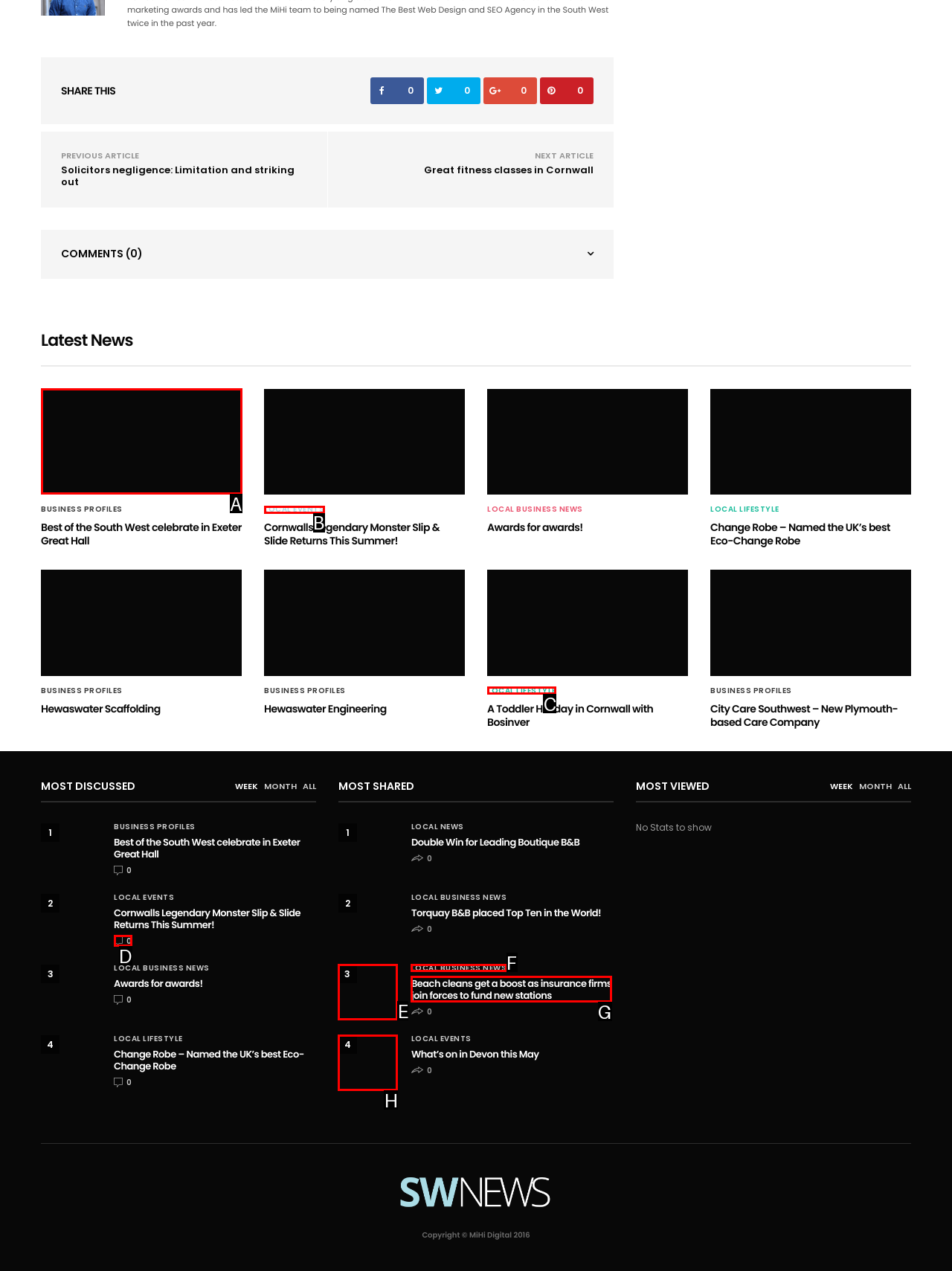Please indicate which option's letter corresponds to the task: View 'Best of the South West celebrate in Exeter Great Hall' by examining the highlighted elements in the screenshot.

A